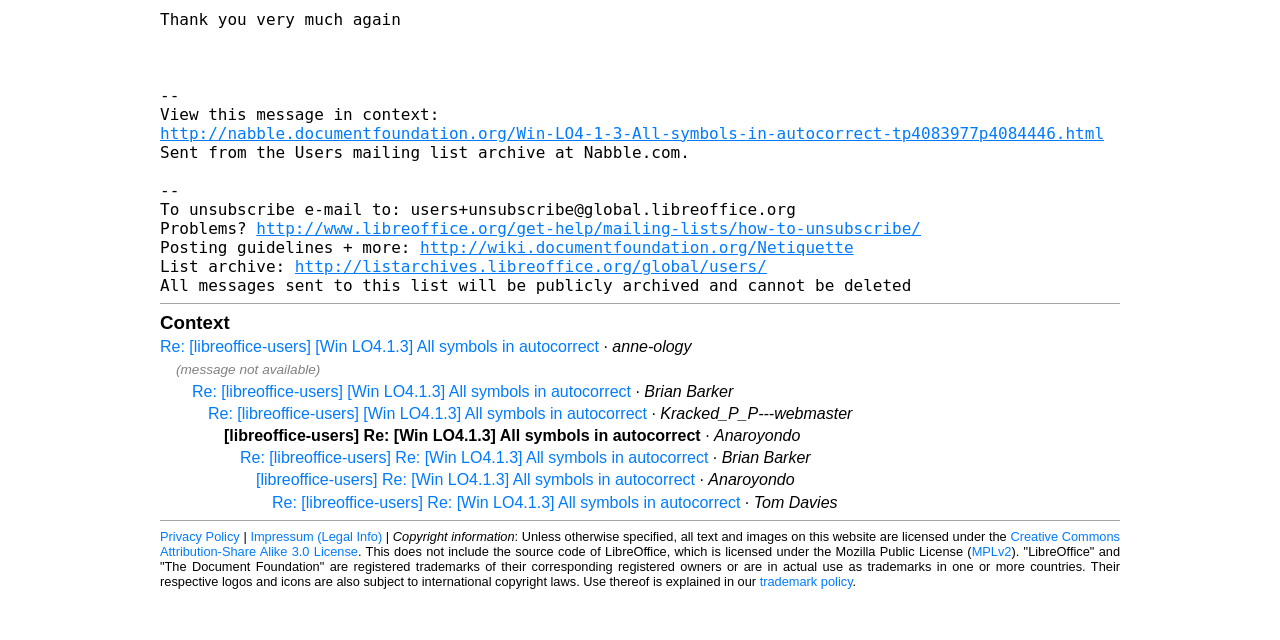Find the bounding box of the web element that fits this description: "trademark policy".

[0.593, 0.896, 0.666, 0.92]